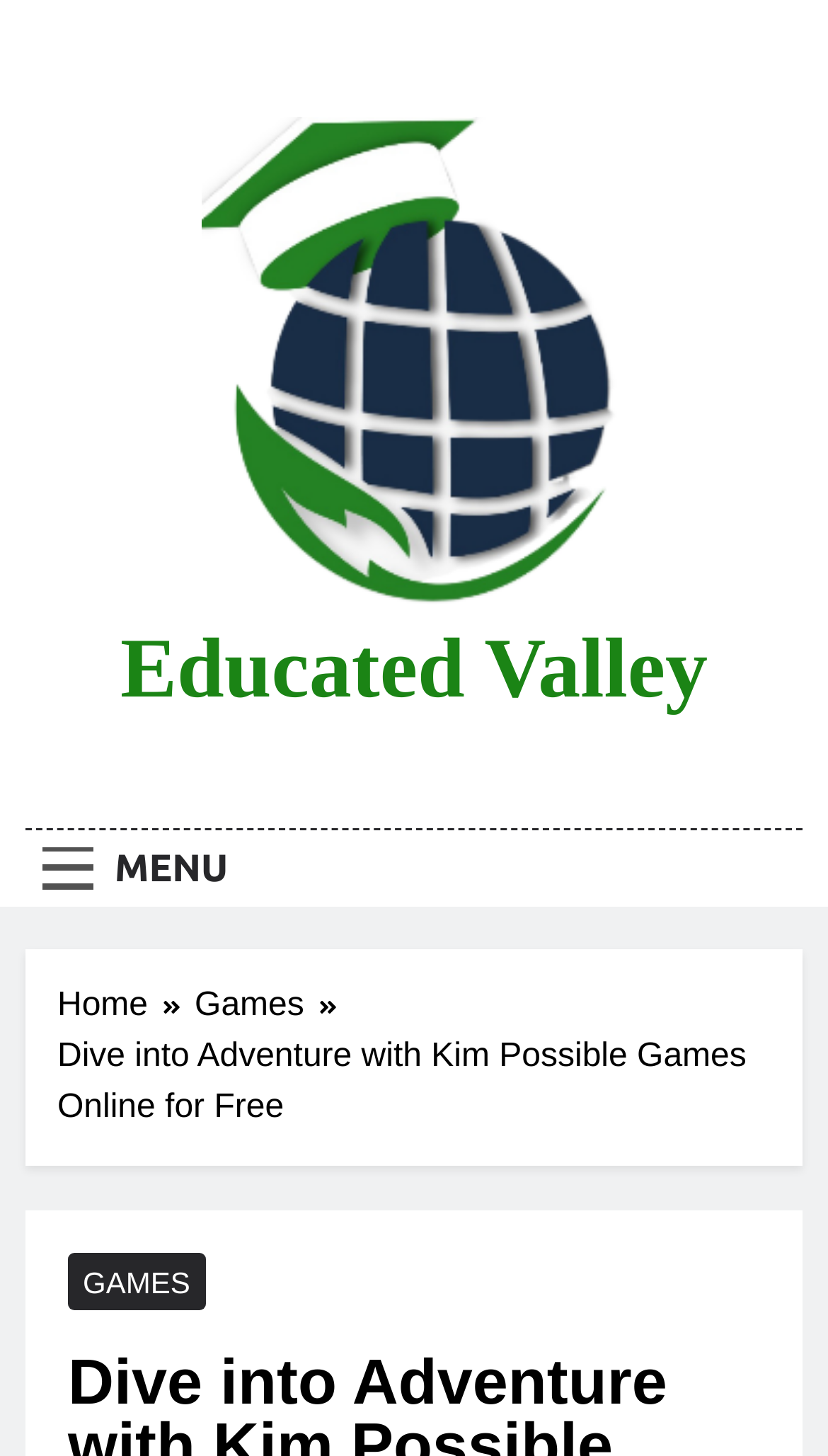Identify and provide the text content of the webpage's primary headline.

Dive into Adventure with Kim Possible Games Online for Free